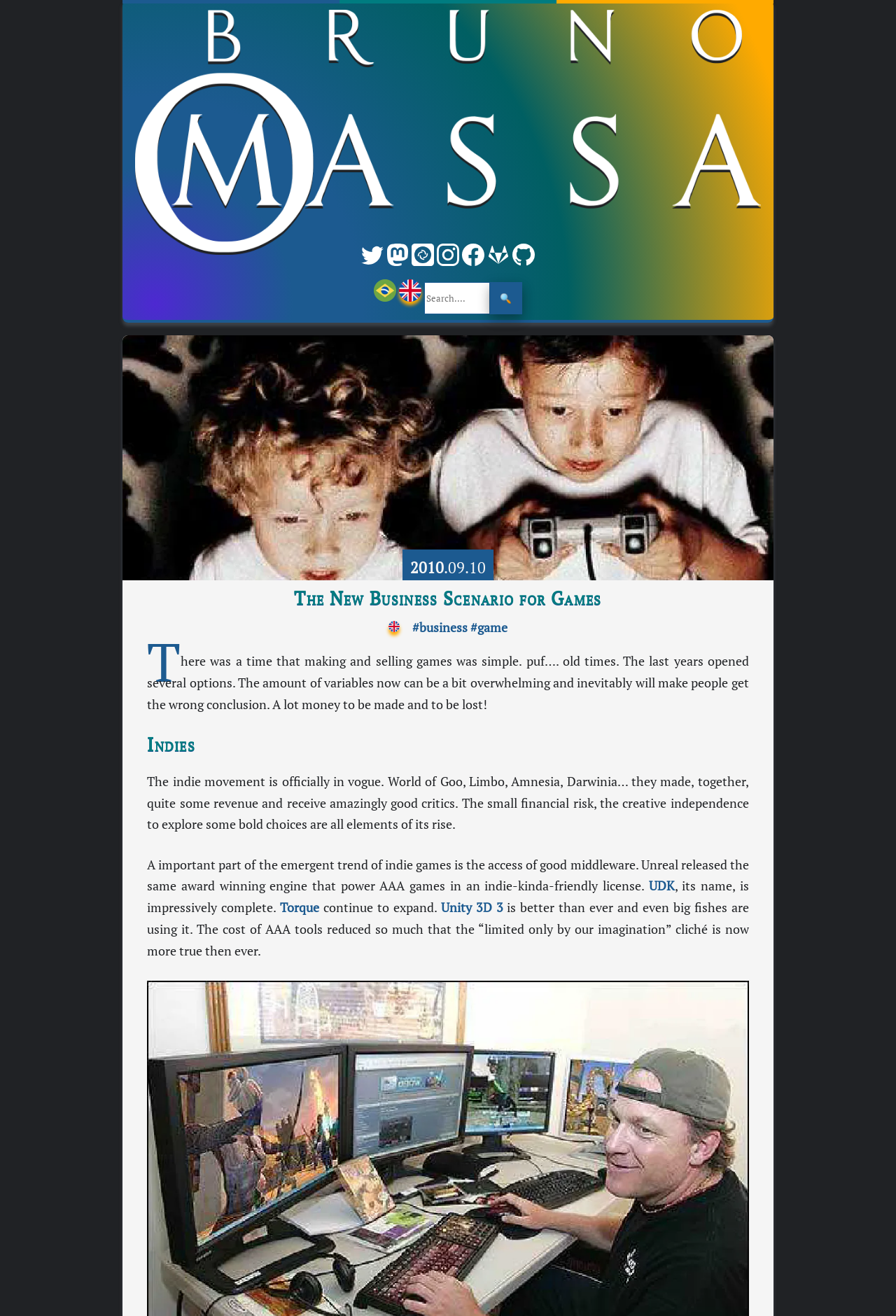What is the name of the person on this webpage?
Please answer the question with a detailed response using the information from the screenshot.

The name 'Bruno Massa' is mentioned in the link and image elements at the top of the webpage, indicating that the webpage is about this person.